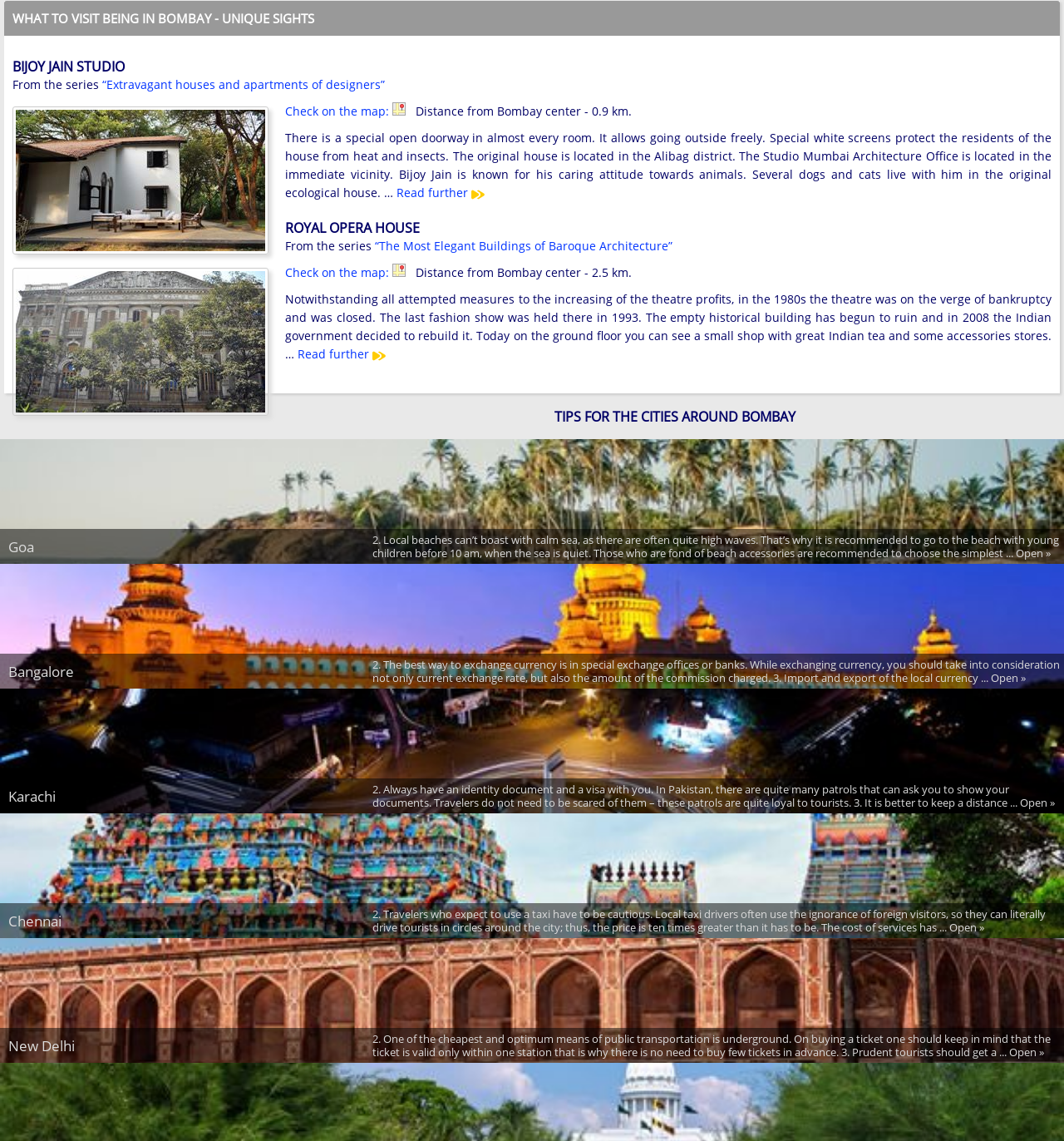Please identify the bounding box coordinates for the region that you need to click to follow this instruction: "Read further about Royal Opera House".

[0.28, 0.303, 0.362, 0.317]